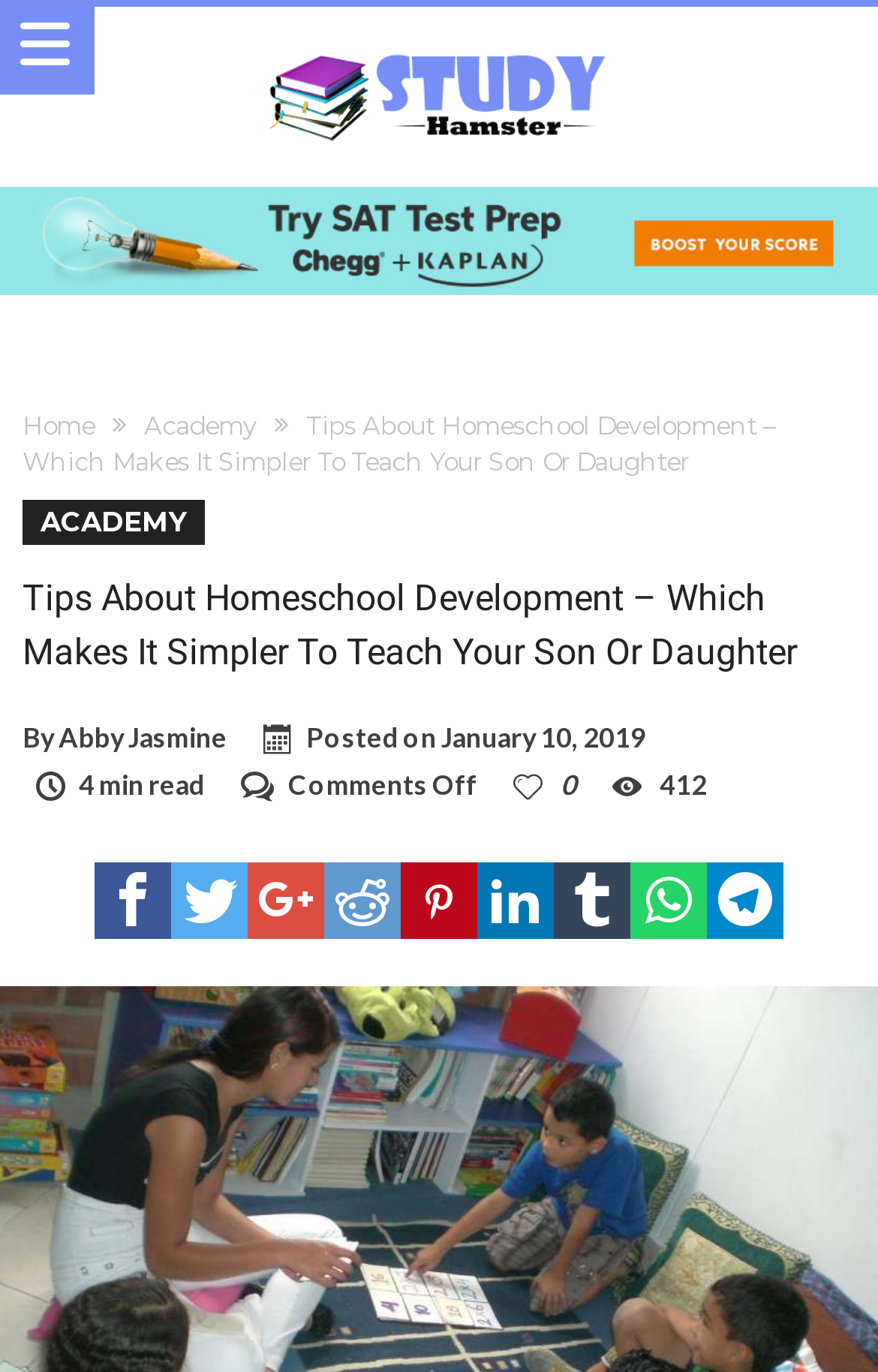Answer in one word or a short phrase: 
What is the date the article was posted?

January 10, 2019